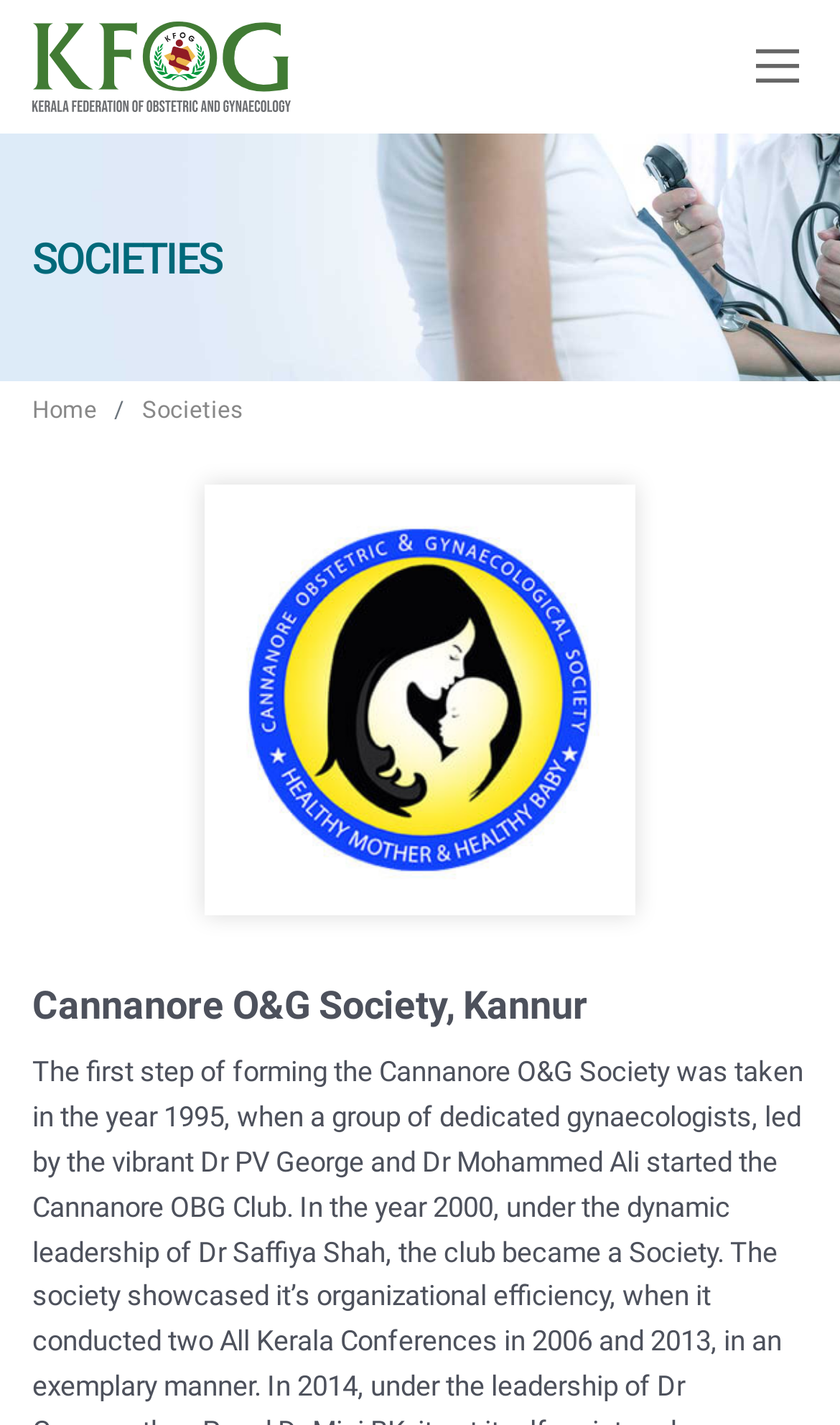What is the purpose of the button?
Using the details from the image, give an elaborate explanation to answer the question.

The button with the text 'Toggle navigation' is located at the top-right corner of the webpage, with bounding box coordinates [0.885, 0.026, 0.962, 0.063]. Its purpose is to toggle the navigation menu, allowing users to access different sections of the webpage.